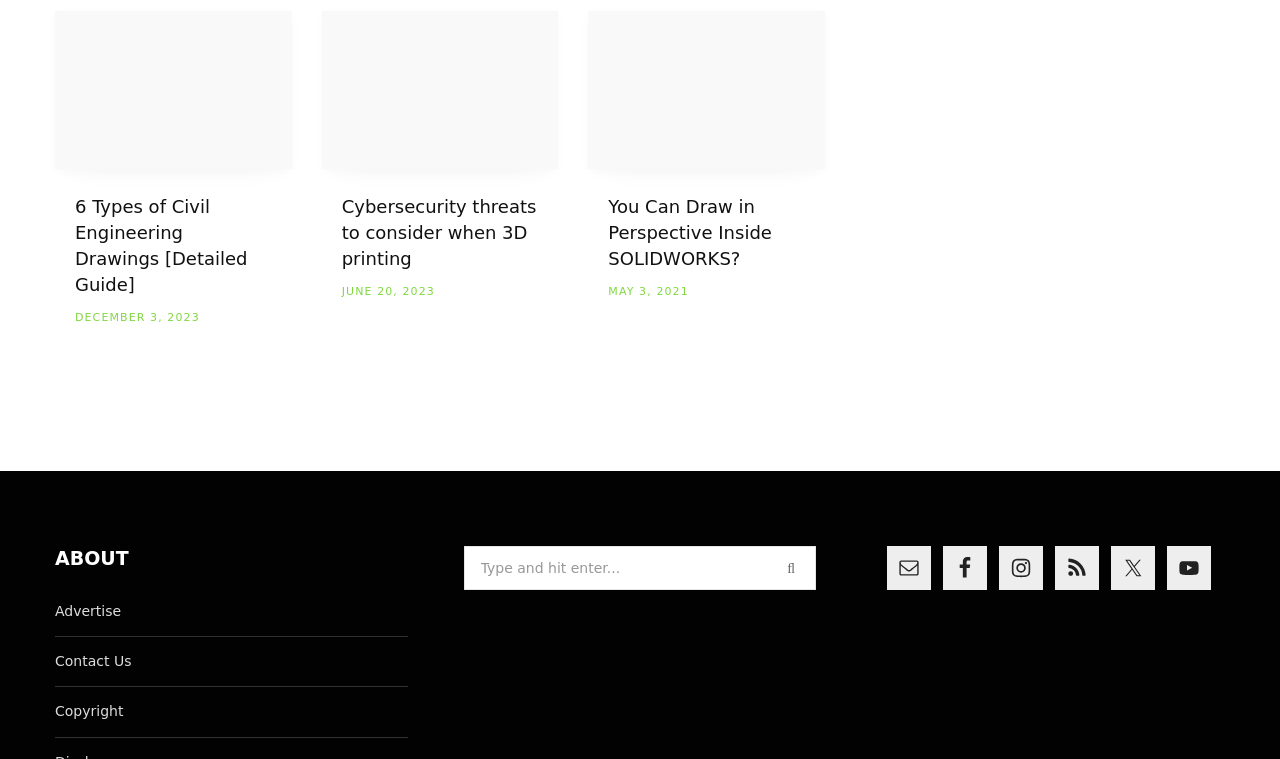Predict the bounding box coordinates of the UI element that matches this description: "Email". The coordinates should be in the format [left, top, right, bottom] with each value between 0 and 1.

[0.693, 0.72, 0.727, 0.778]